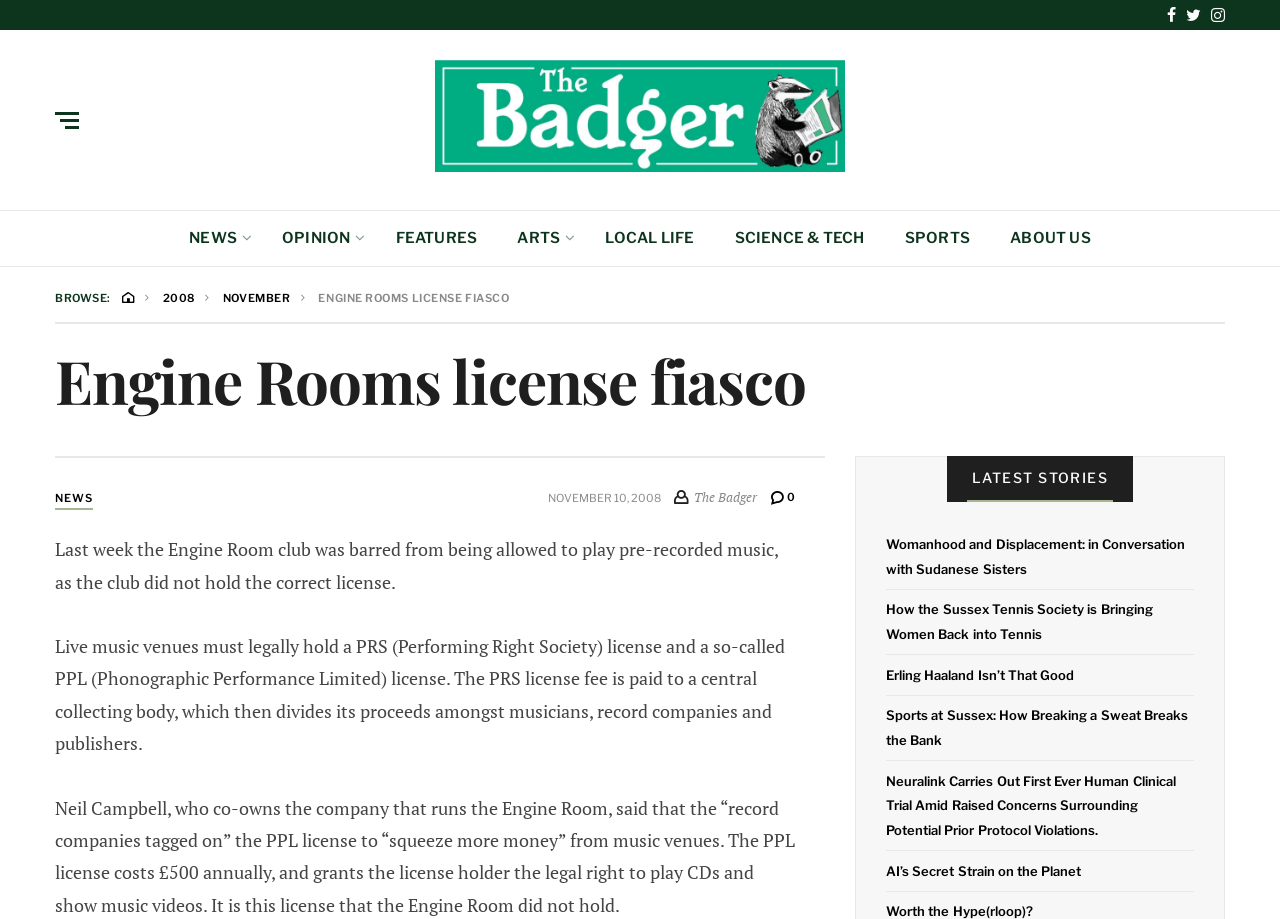Detail the various sections and features of the webpage.

The webpage appears to be a news article from "The Badger" publication, with a focus on the "Engine Rooms license fiasco". At the top of the page, there are social media links to Facebook, Twitter, and Instagram, aligned horizontally. Below these links, there is a navigation menu with categories such as "NEWS", "OPINION", "FEATURES", and more.

The main article is divided into sections, with a heading "Engine Rooms license fiasco" at the top. The article discusses how the Engine Room club was barred from playing pre-recorded music due to not holding the correct license. The text explains the requirements for live music venues to hold PRS and PPL licenses, and quotes Neil Campbell, co-owner of the company that runs the Engine Room, on the issue.

To the right of the article, there is a section with the heading "LATEST STORIES", which lists several news articles with links, including "Womanhood and Displacement: in Conversation with Sudanese Sisters", "How the Sussex Tennis Society is Bringing Women Back into Tennis", and more. These links are stacked vertically, with the most recent article at the top.

At the very top of the page, there is a link to "The Badger" publication, which appears to be the logo of the website. There is also a breadcrumbs navigation menu above the main article, showing the path "BROWSE: 2008 > NOVEMBER".